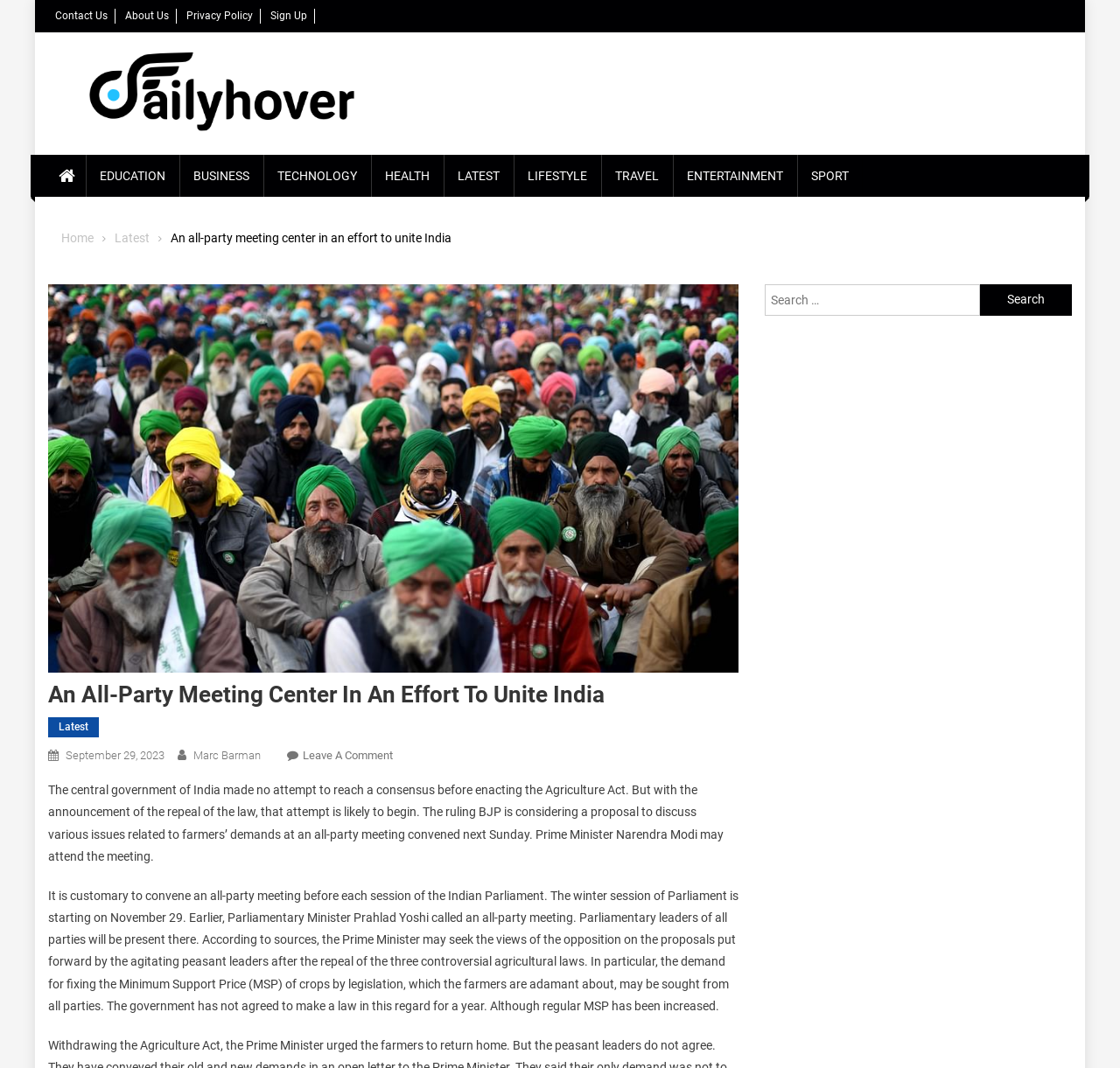Please extract the primary headline from the webpage.

An All-Party Meeting Center In An Effort To Unite India